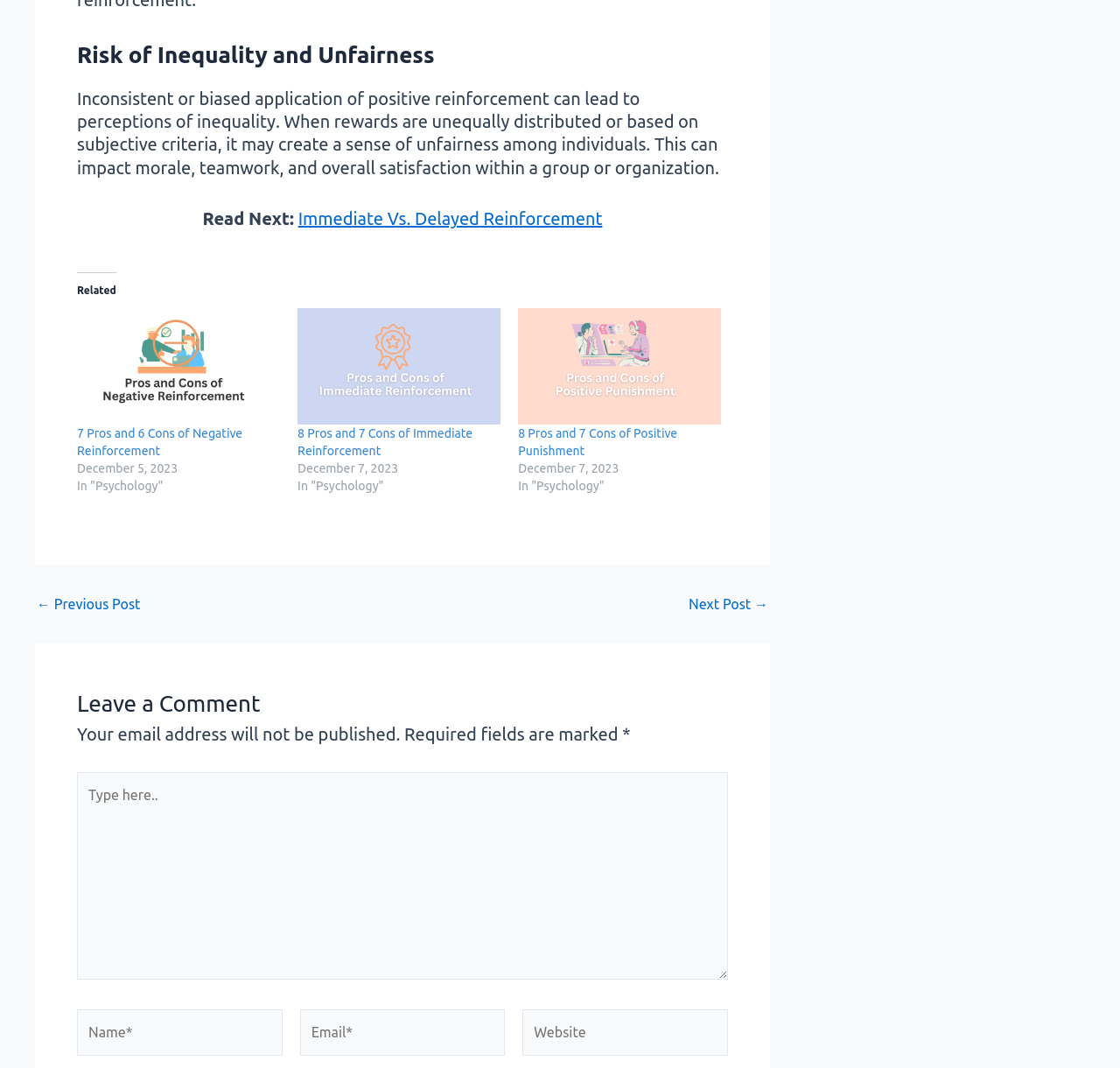Pinpoint the bounding box coordinates of the clickable area necessary to execute the following instruction: "Type in the comment box". The coordinates should be given as four float numbers between 0 and 1, namely [left, top, right, bottom].

[0.069, 0.723, 0.65, 0.918]